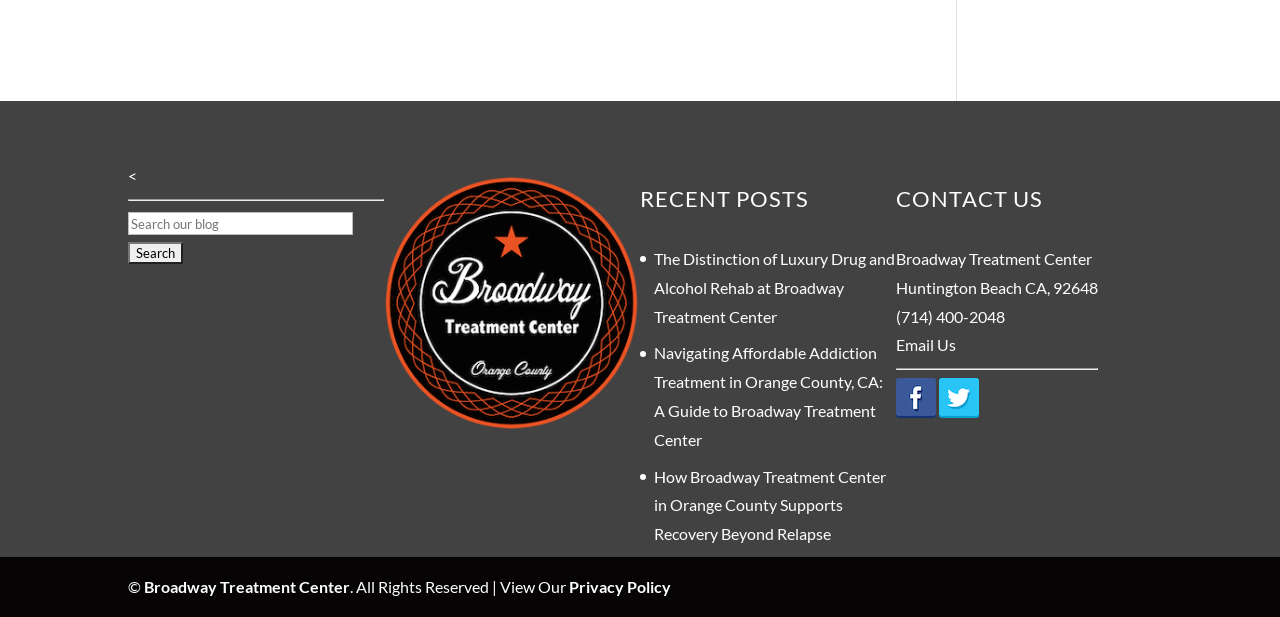Use the information in the screenshot to answer the question comprehensively: What is the copyright year?

I looked for a copyright year, but it is not specified on the webpage. The copyright symbol '©' is present, but it is not accompanied by a specific year.